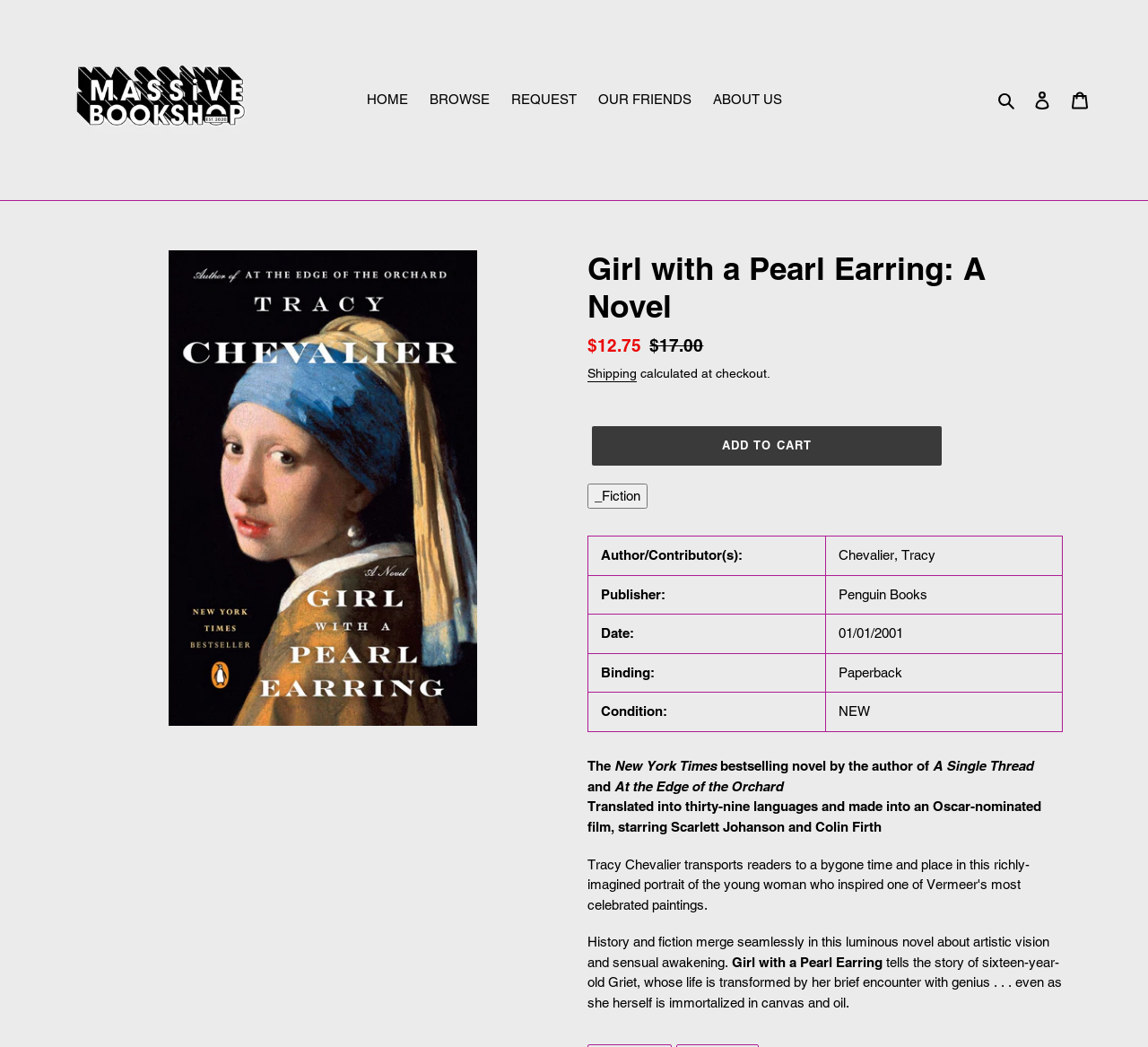Describe all the key features and sections of the webpage thoroughly.

This webpage is about a book titled "Girl with a Pearl Earring: A Novel" by Tracy Chevalier. At the top of the page, there is a navigation menu with links to "HOME", "BROWSE", "REQUEST", "OUR FRIENDS", and "ABOUT US". On the right side of the navigation menu, there is a search button and links to "Log in" and "Cart".

Below the navigation menu, there is a large image of the book cover, and next to it, the book title is displayed in a heading. Underneath the book title, there is a description list with details about the book, including the sale price, regular price, and shipping information.

Further down the page, there is a table with information about the book, including the author, publisher, date, binding, and condition. Below the table, there is a brief summary of the book, which mentions that it is a New York Times bestselling novel and has been translated into thirty-nine languages.

The webpage also features several paragraphs of text that describe the book's plot and themes, including the story of a sixteen-year-old girl named Griet and her encounter with a genius artist. Throughout the page, there are several buttons and links, including an "Add to cart" button and a link to the book's category, "_Fiction".